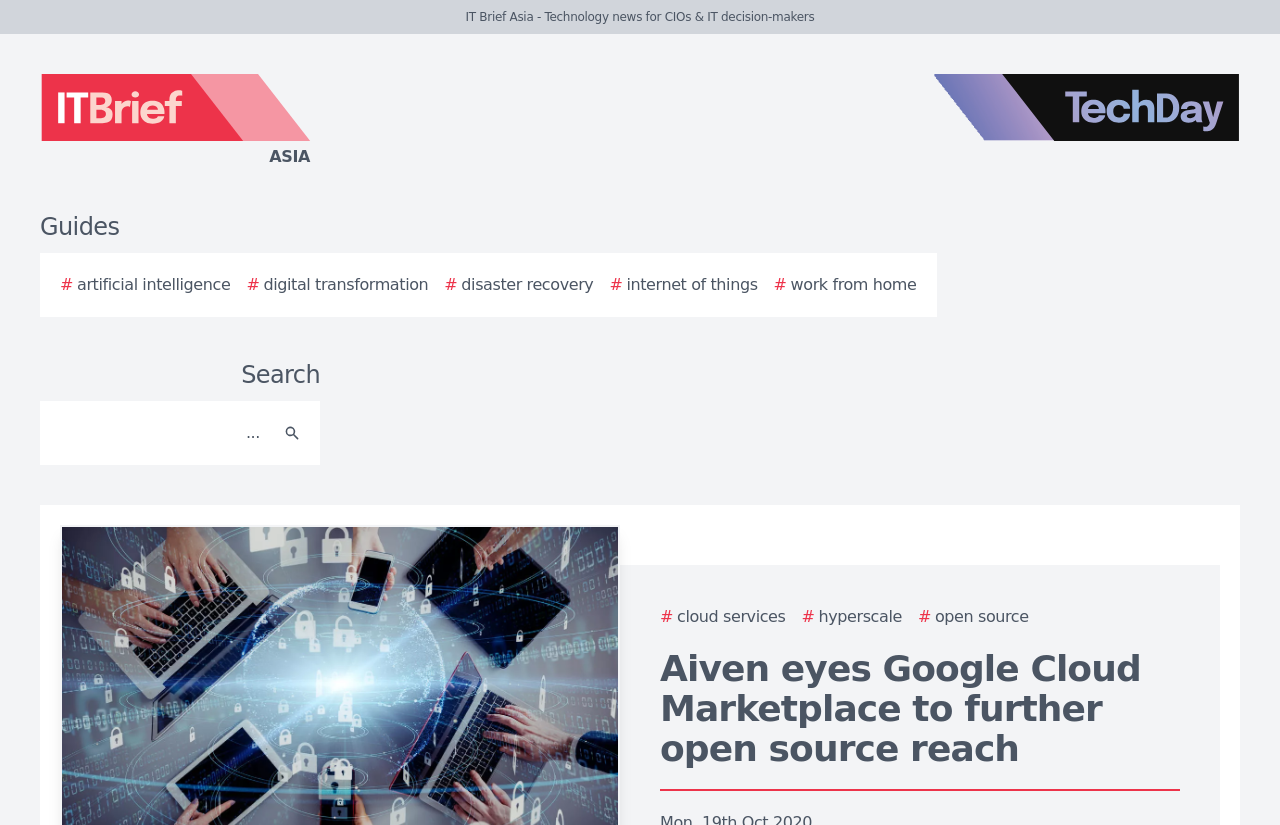Identify the bounding box coordinates of the specific part of the webpage to click to complete this instruction: "Read about cloud services".

[0.516, 0.733, 0.614, 0.762]